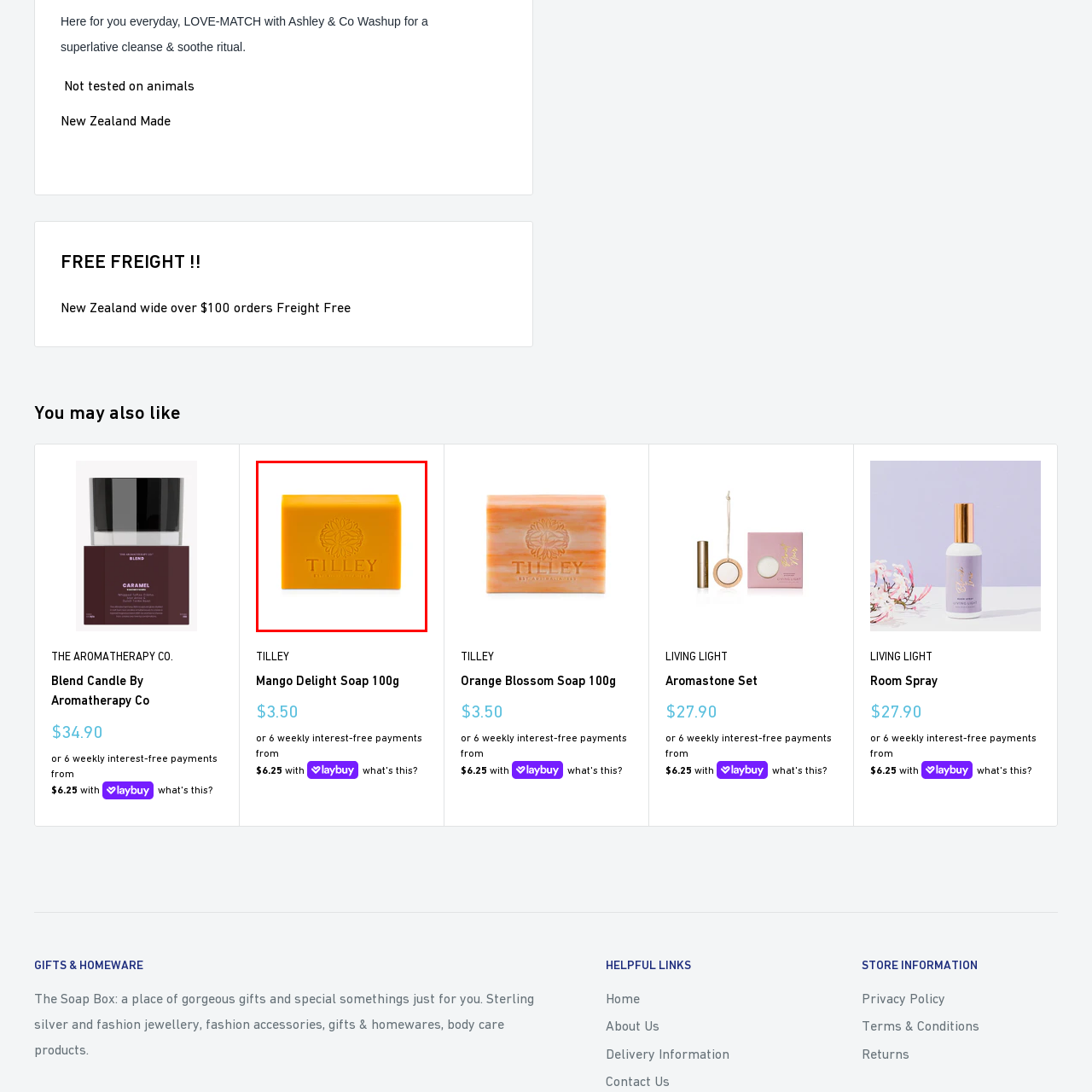Please review the portion of the image contained within the red boundary and provide a detailed answer to the subsequent question, referencing the image: What is the weight of the Mango Delight Soap?

The weight of the Mango Delight Soap can be found on the label, which specifies that it is 100g.